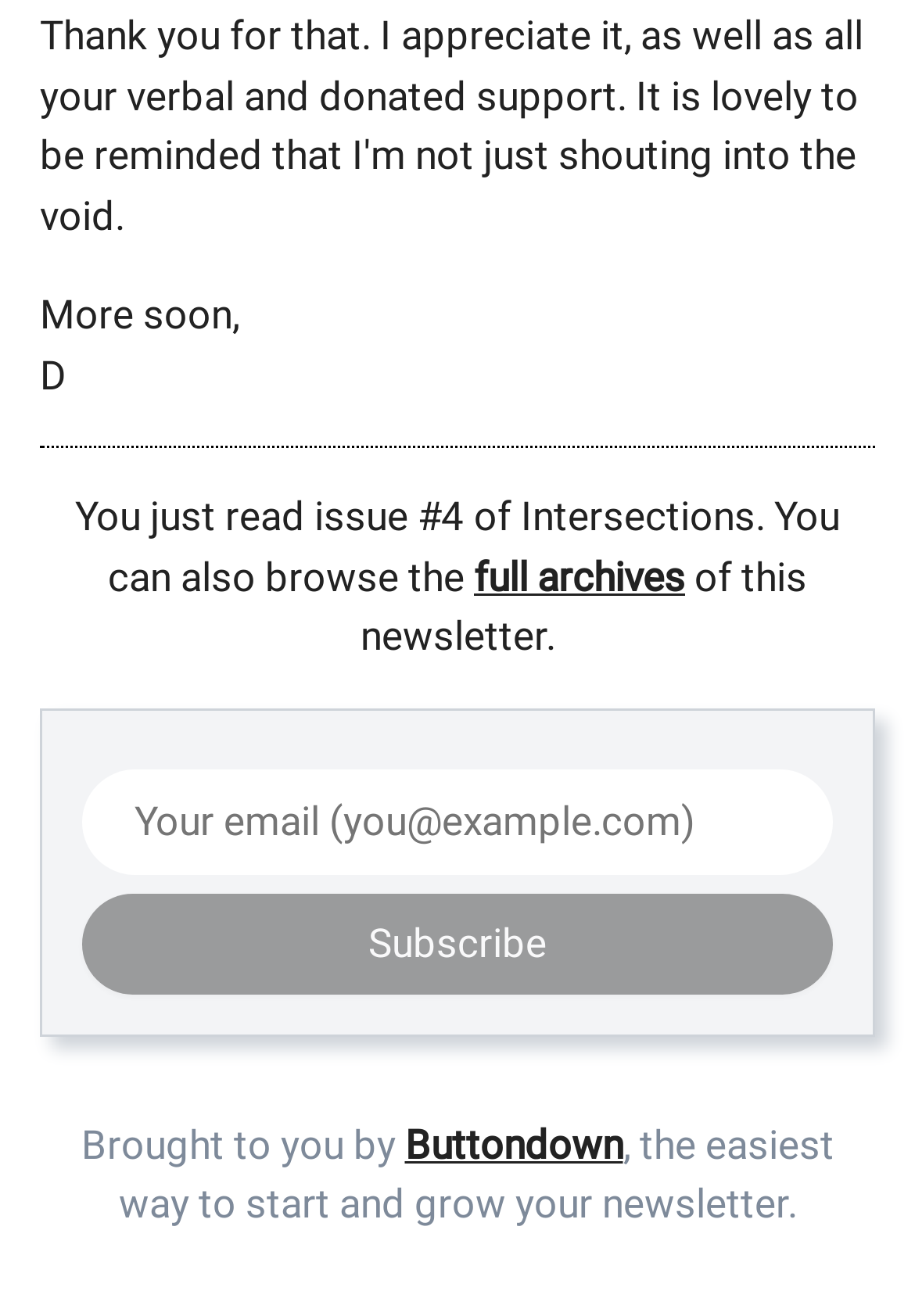What can be browsed?
Provide an in-depth and detailed answer to the question.

The user can browse the full archives of the newsletter, as indicated by the link 'full archives' in the text 'You can also browse the full archives of this newsletter.'